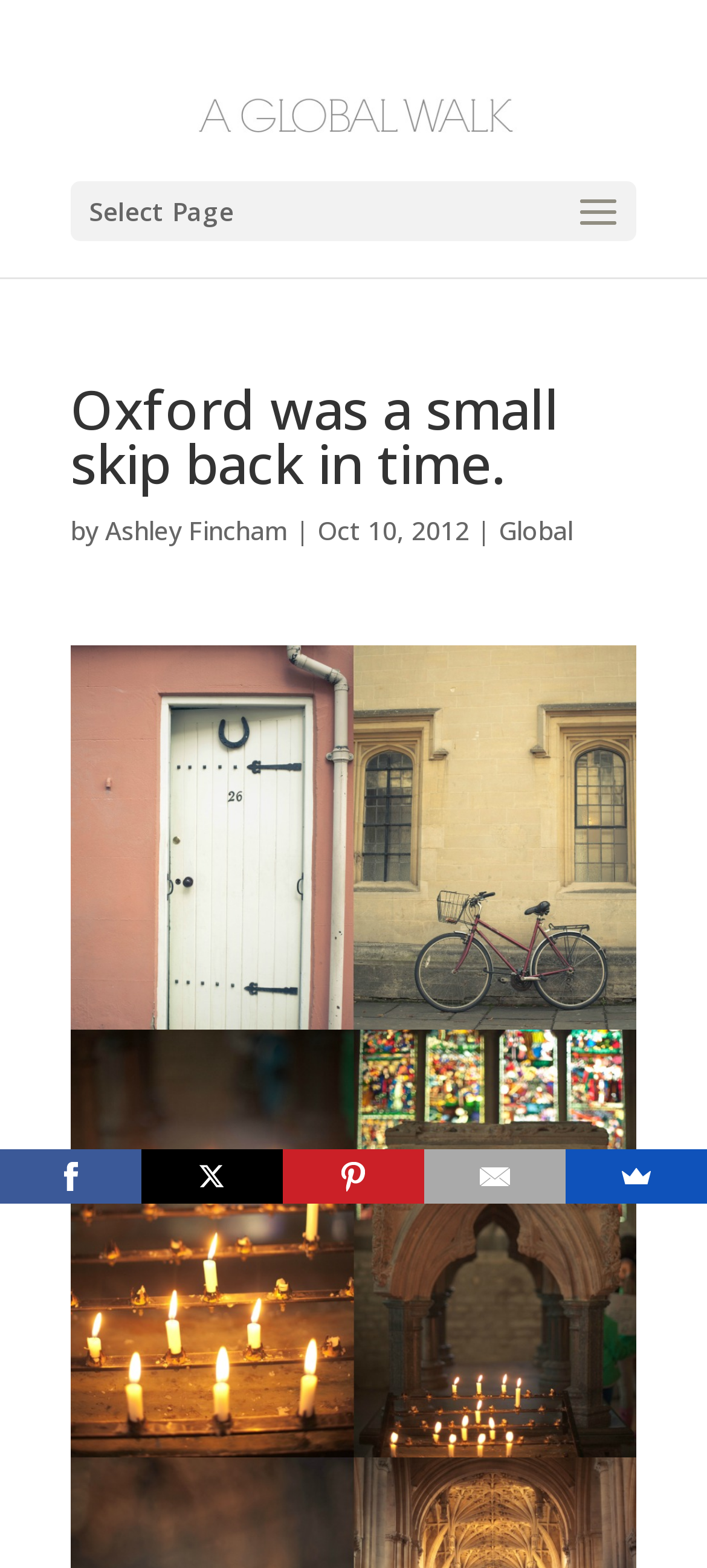Locate the bounding box coordinates of the area where you should click to accomplish the instruction: "Share on Facebook".

[0.0, 0.733, 0.2, 0.768]